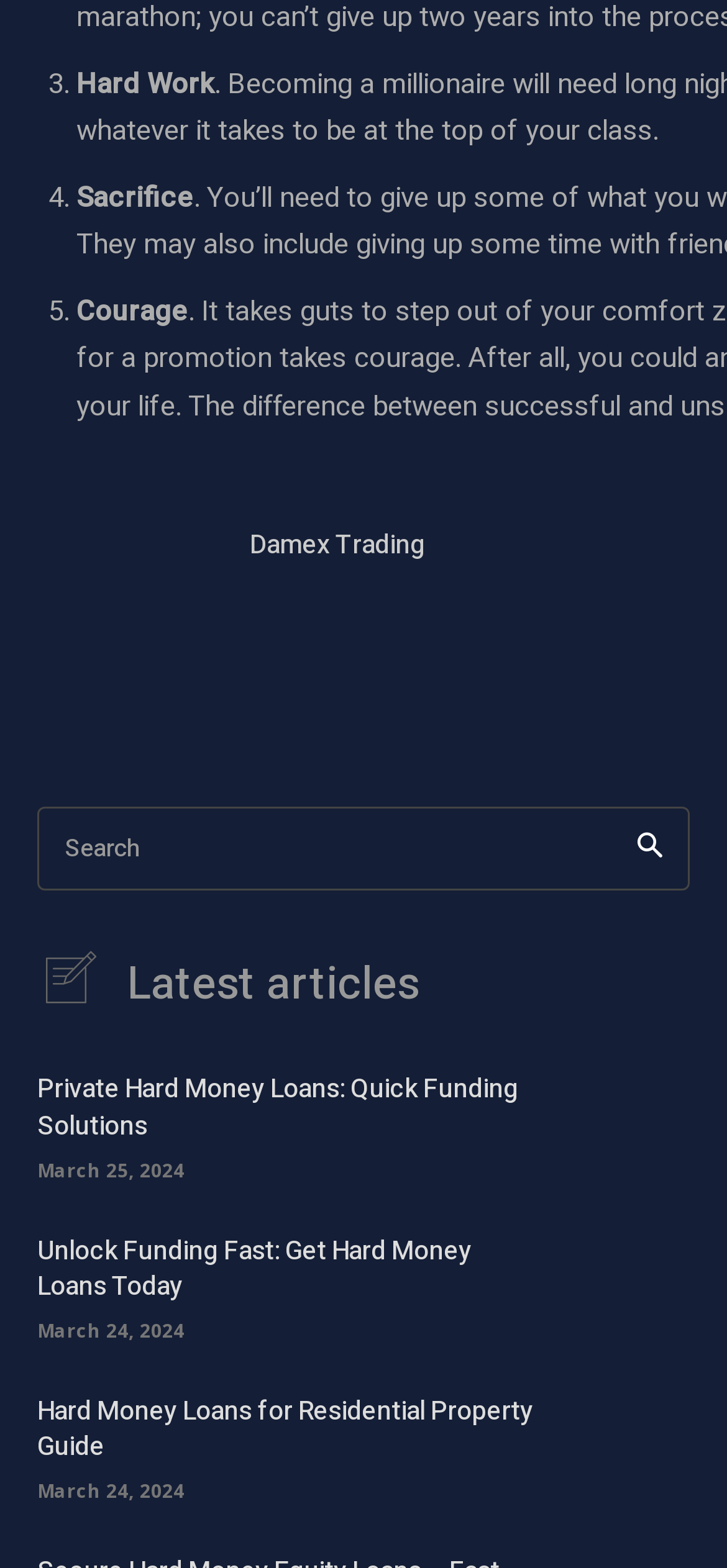Identify the bounding box coordinates of the clickable region to carry out the given instruction: "Search for something".

[0.051, 0.515, 0.949, 0.568]